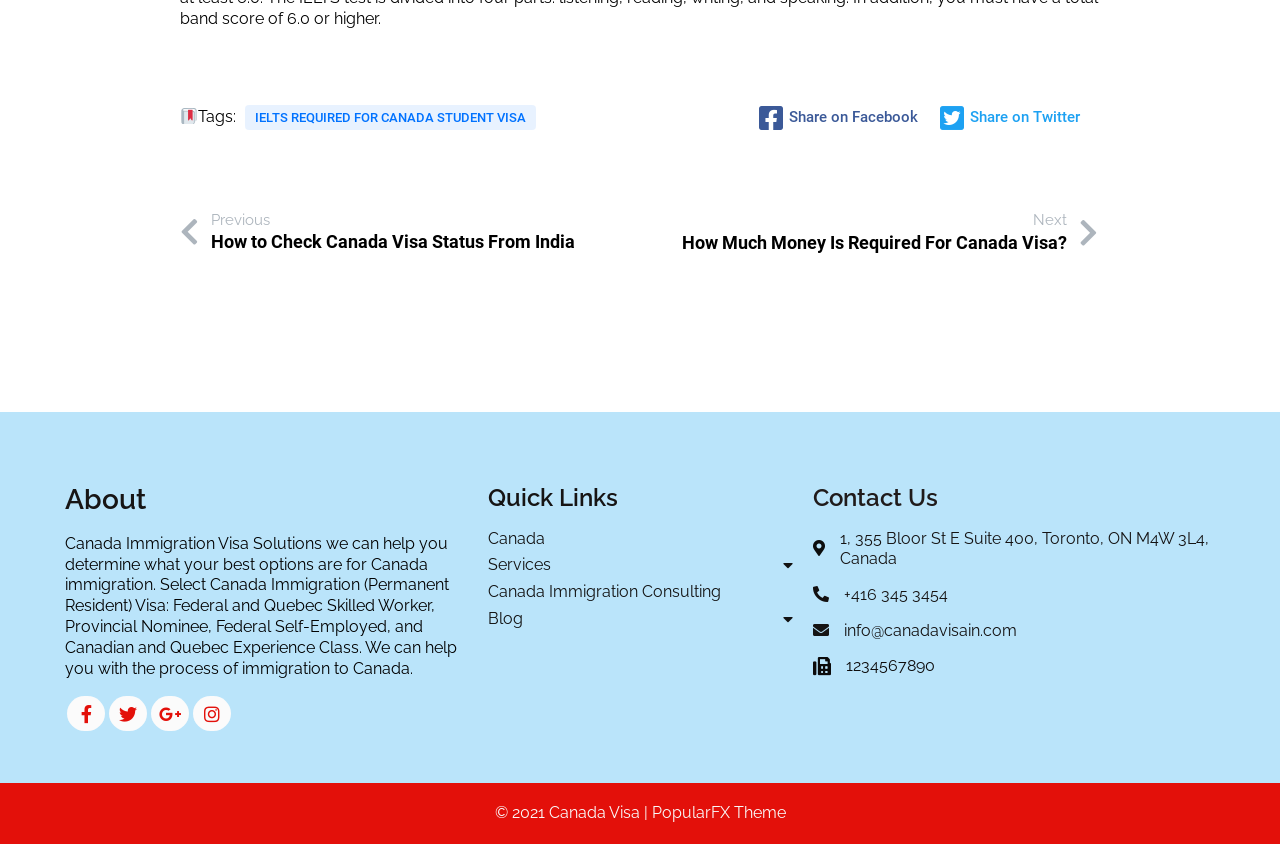Provide your answer to the question using just one word or phrase: How many quick links are available?

4